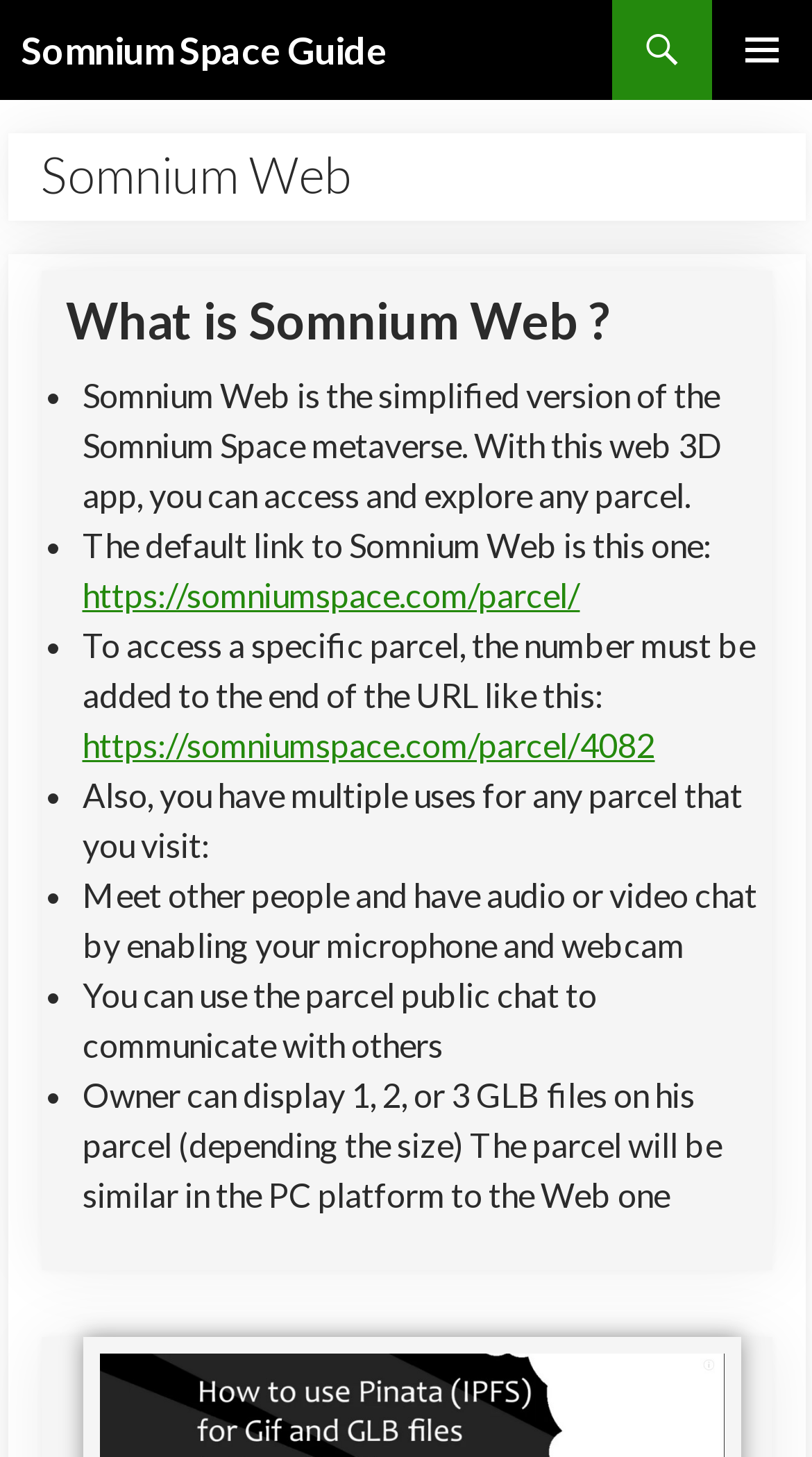What is Somnium Web?
Look at the image and respond with a one-word or short phrase answer.

Simplified version of Somnium Space metaverse